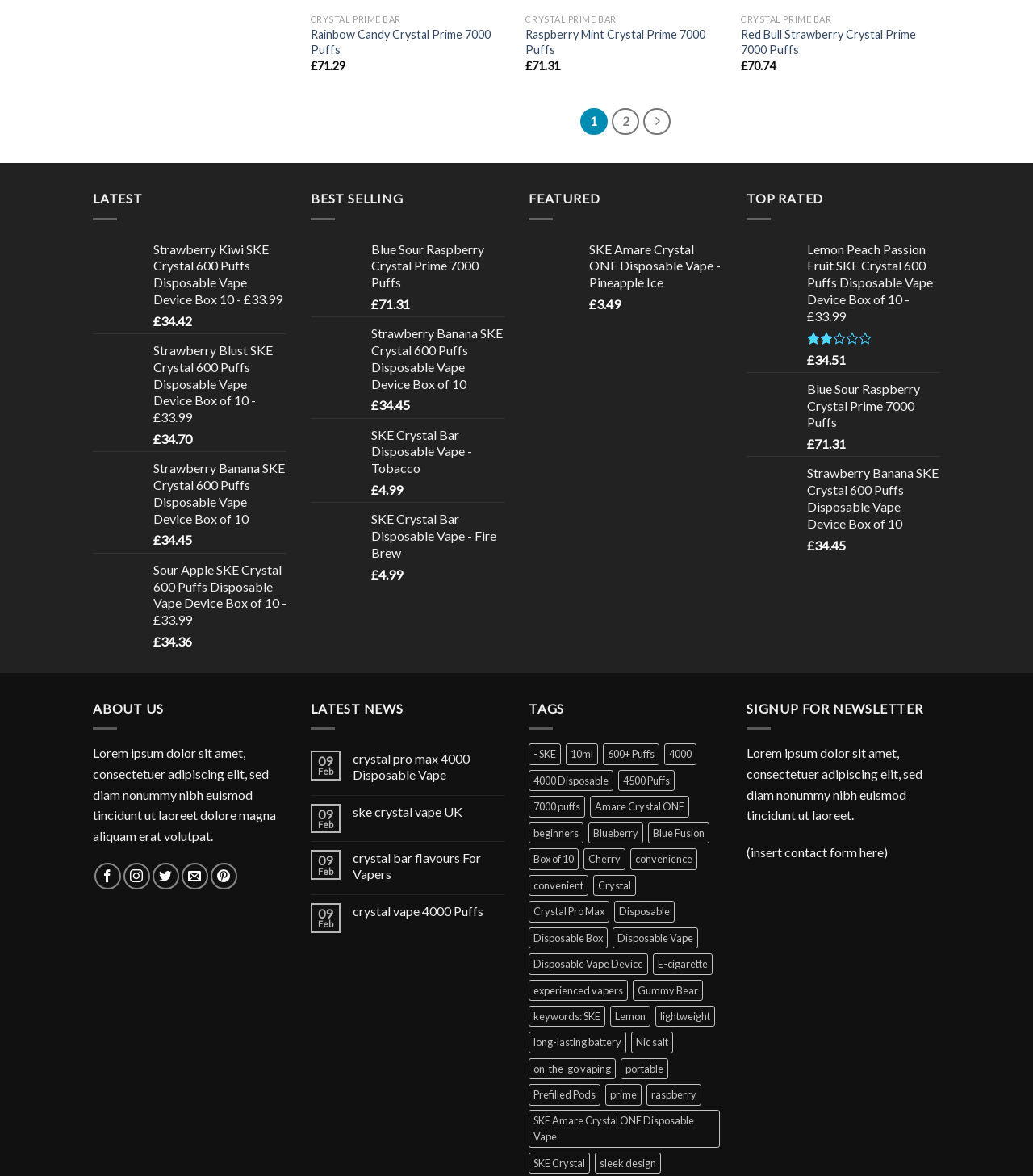Provide the bounding box coordinates for the area that should be clicked to complete the instruction: "Visit Salts Worldwide".

None